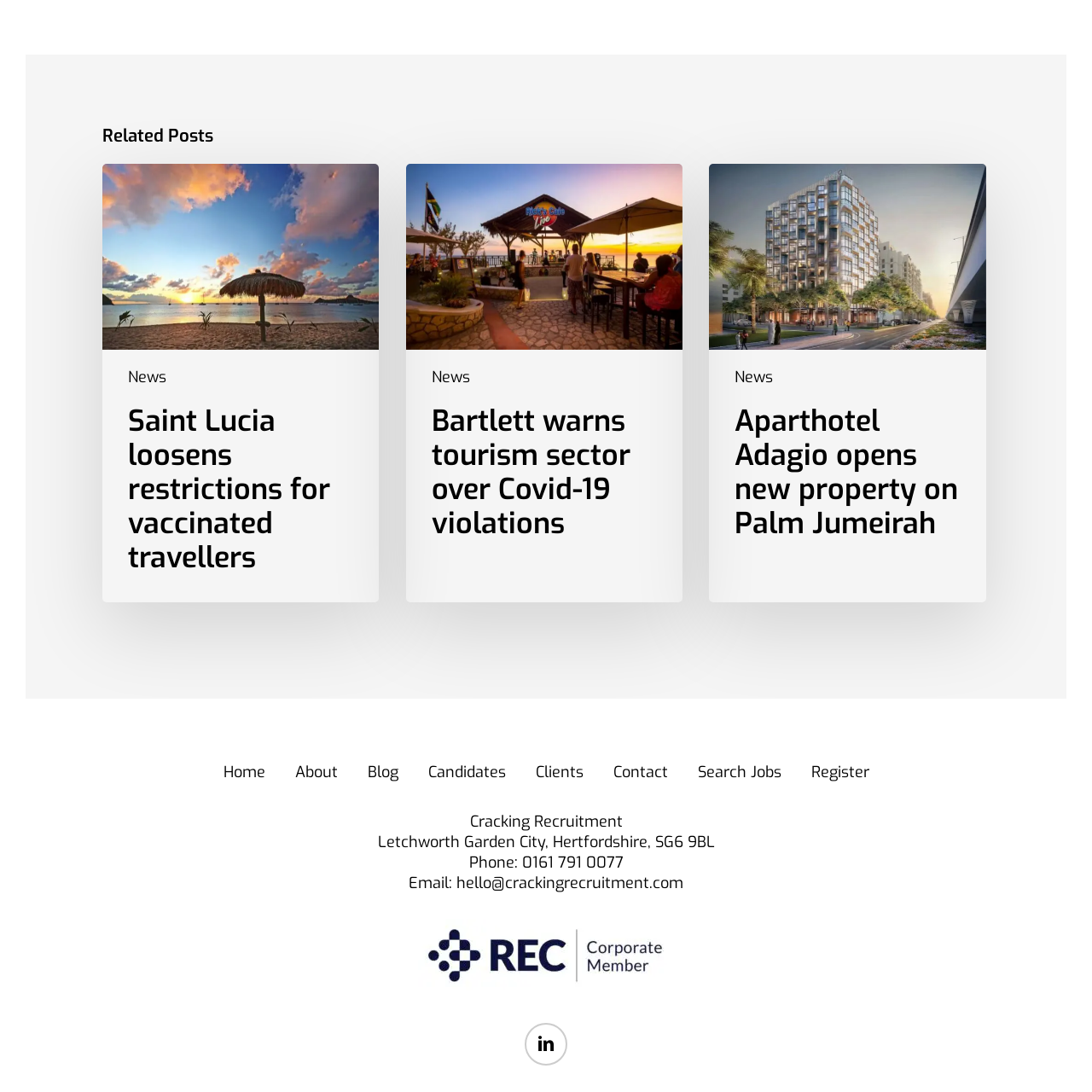Highlight the bounding box coordinates of the element that should be clicked to carry out the following instruction: "Visit 'Home'". The coordinates must be given as four float numbers ranging from 0 to 1, i.e., [left, top, right, bottom].

[0.204, 0.698, 0.243, 0.717]